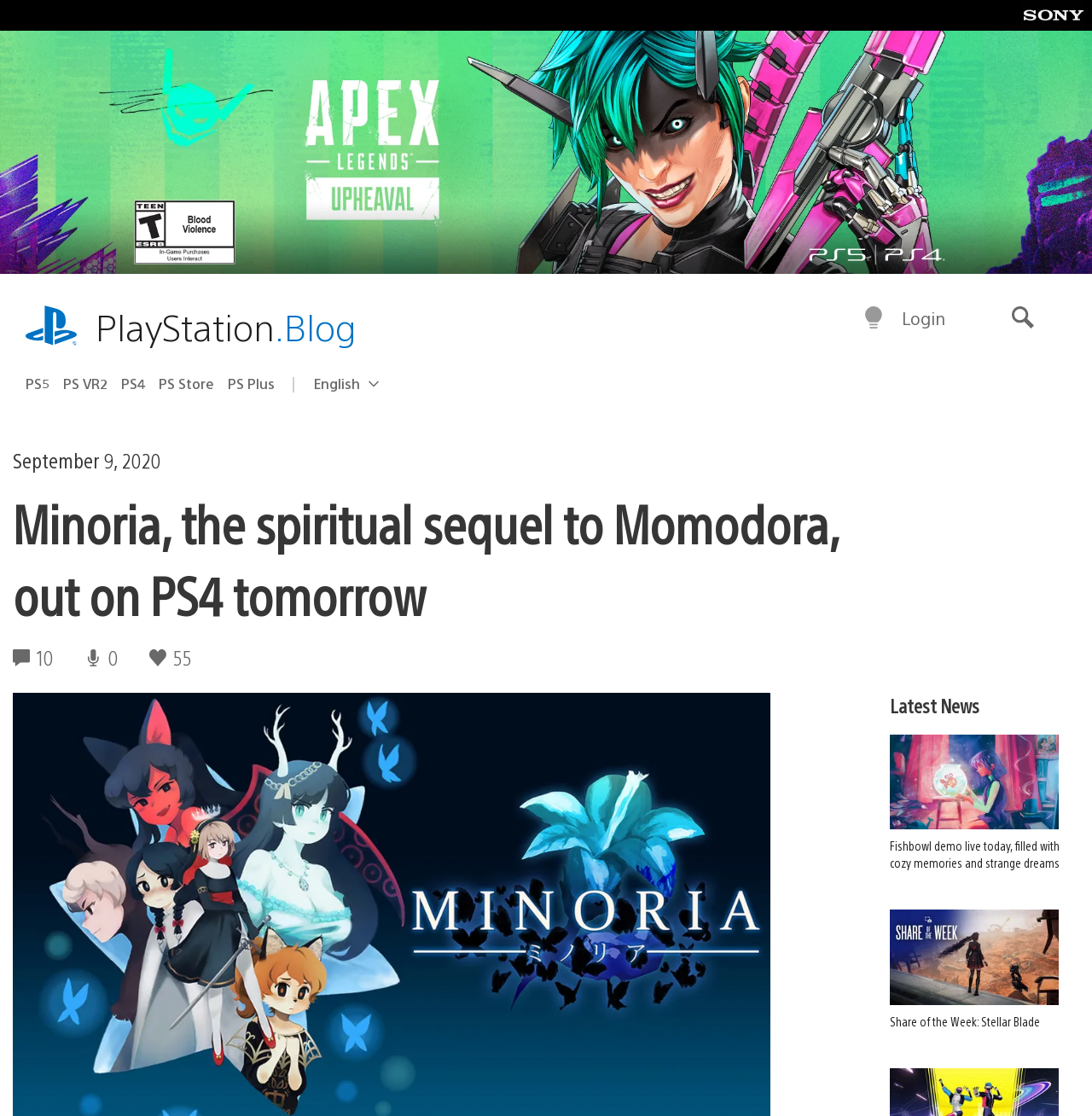Identify the bounding box coordinates for the UI element described as follows: logged in. Use the format (top-left x, top-left y, bottom-right x, bottom-right y) and ensure all values are floating point numbers between 0 and 1.

None